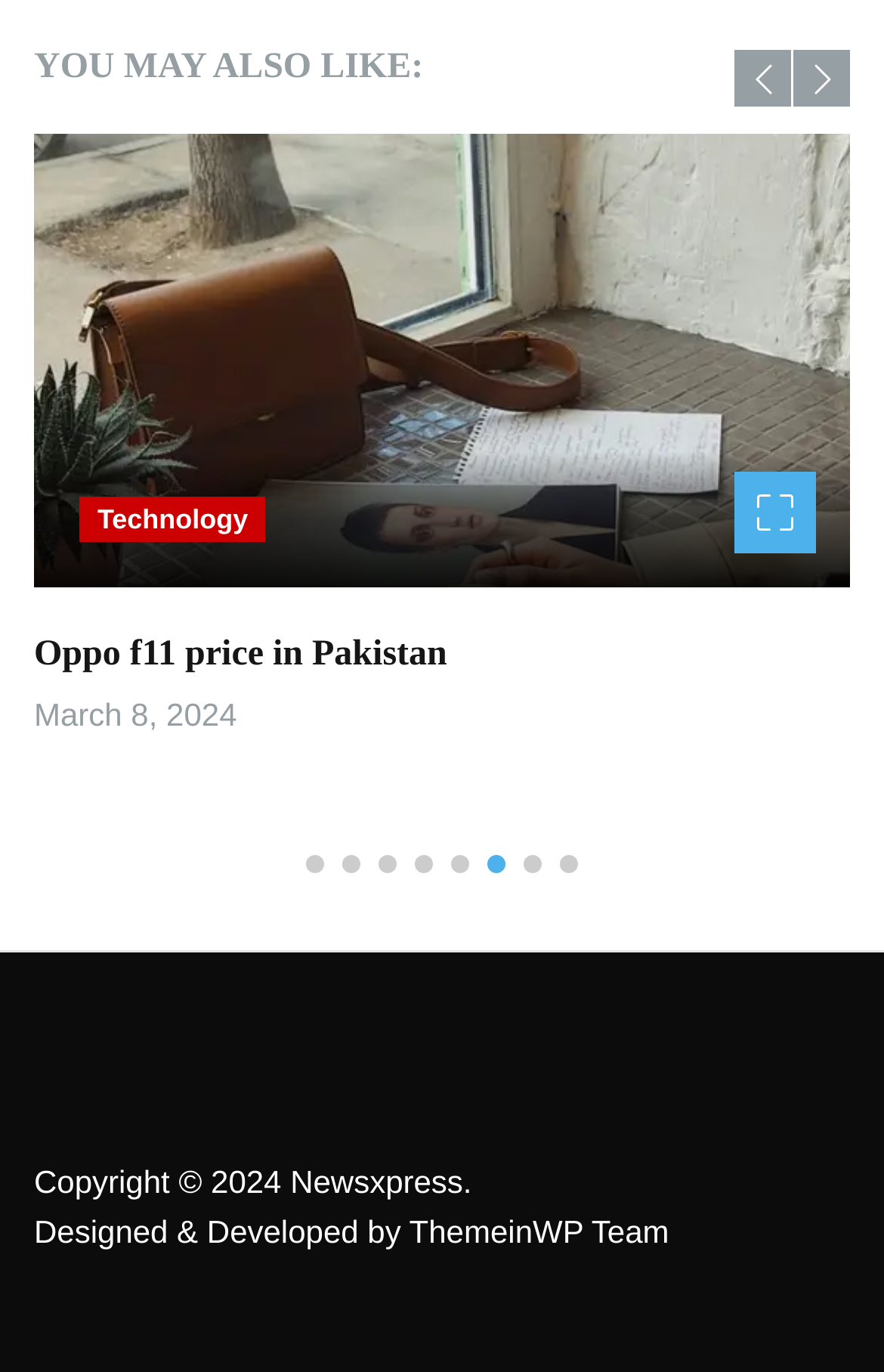Examine the image and give a thorough answer to the following question:
Who developed the website?

I found a link at the bottom of the page labeled 'ThemeinWP Team', which is likely the team that developed the website. This link is located in the copyright information section, suggesting that it is a credit to the developers.